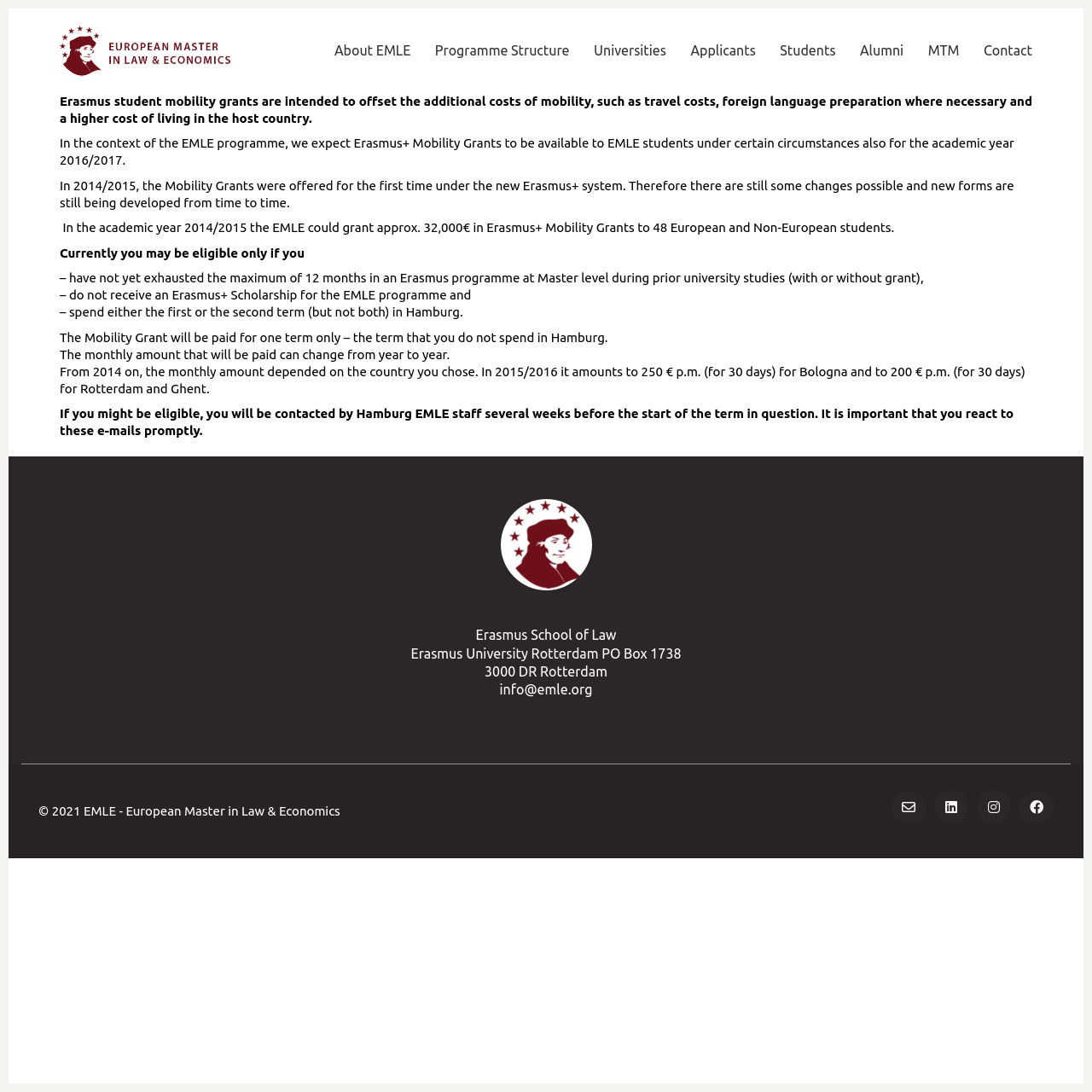Locate the bounding box coordinates for the element described below: "BOOK NOW". The coordinates must be four float values between 0 and 1, formatted as [left, top, right, bottom].

None